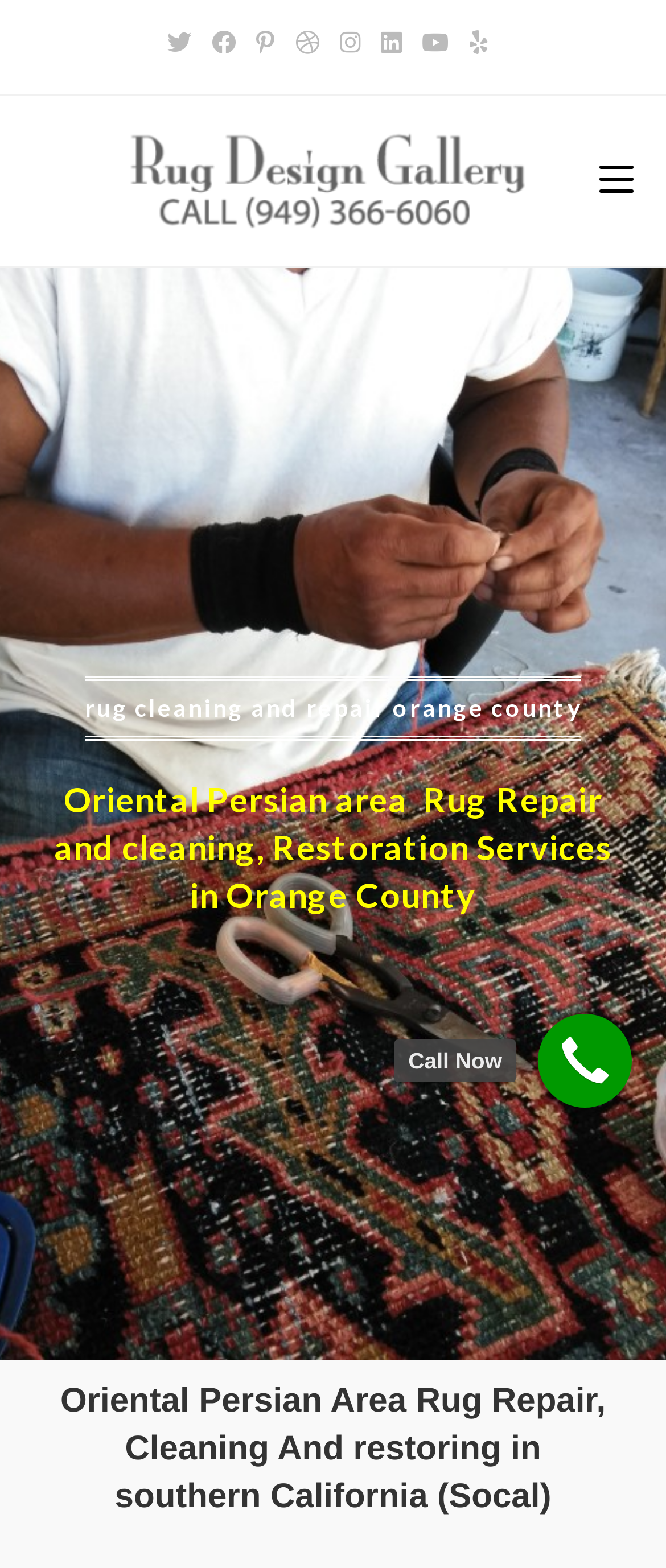Describe all significant elements and features of the webpage.

The webpage is about rug repair and restoration services in Orange County, California. At the top, there is a row of social media links, including Twitter, Facebook, Pinterest, and more, taking up most of the width of the page. 

Below the social media links, there is a table with a link to "rug repair orange county" accompanied by an image. 

On the right side of the page, there is a mobile menu link. 

The main content of the page is divided into sections, with headings that describe the services offered, including "Rug Cleaning and Repair Orange County", "Oriental Persian Area Rug Repair and Cleaning, Restoration Services in Orange County", and "Oriental Persian Area Rug Repair, Cleaning and Restoring in Southern California (Socal)". 

At the bottom right of the page, there is a prominent "Call Now" link.